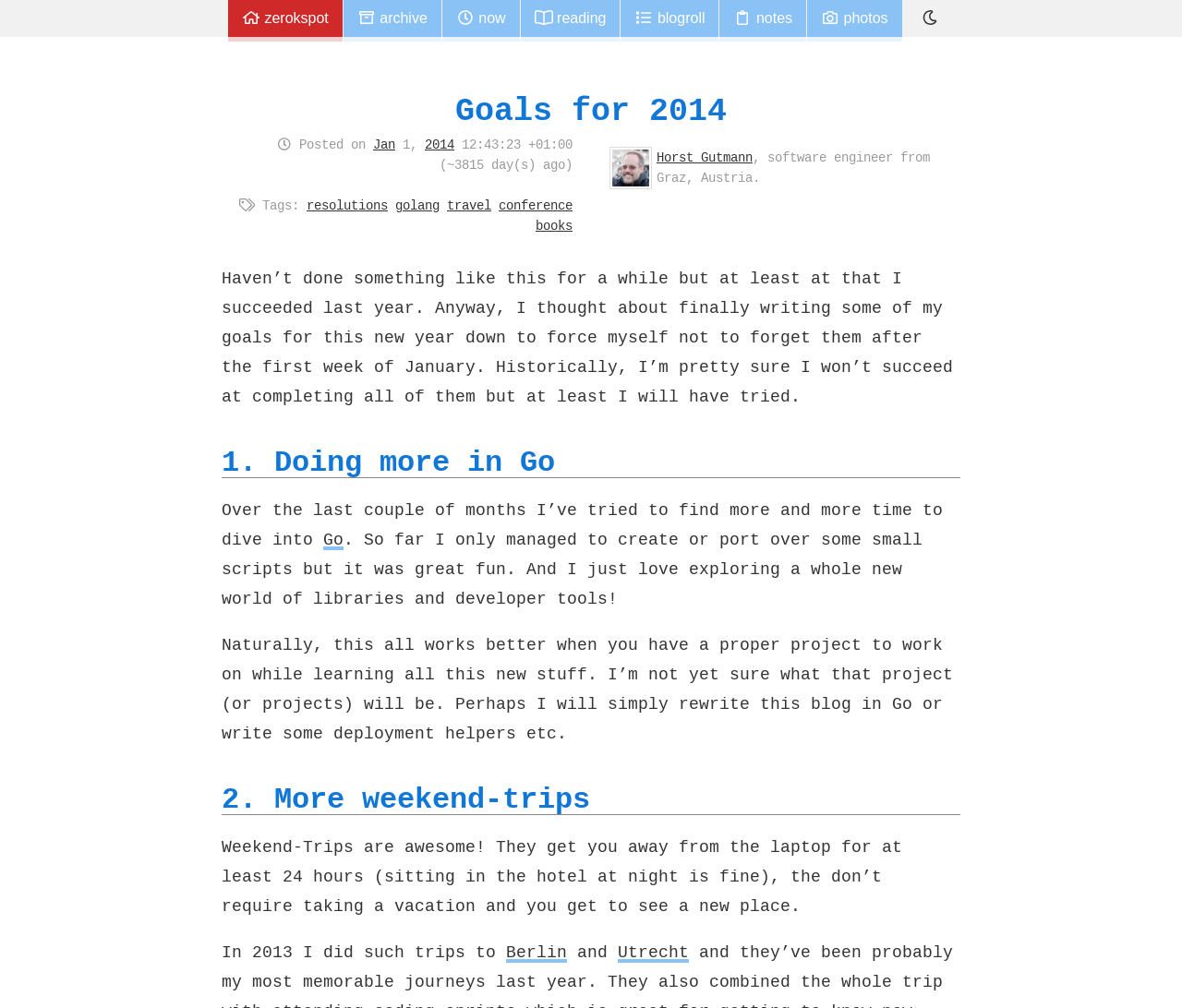Identify the bounding box coordinates for the region of the element that should be clicked to carry out the instruction: "Click on the 'Go' link". The bounding box coordinates should be four float numbers between 0 and 1, i.e., [left, top, right, bottom].

[0.273, 0.524, 0.291, 0.546]